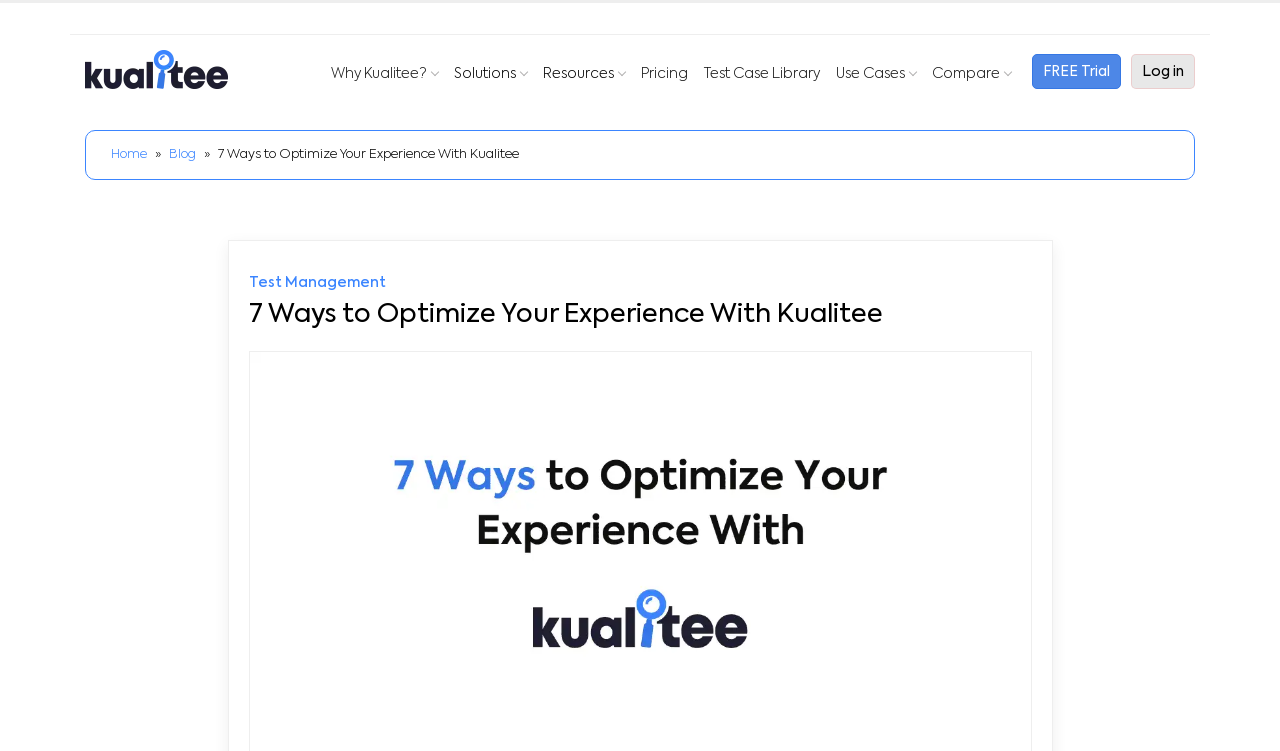Using the information in the image, could you please answer the following question in detail:
What type of resources are available on the webpage?

By examining the links on the webpage, I can see that there are resources available such as a Test Case Library and a Blog, which suggests that users can access a library of test cases and read articles on the blog.